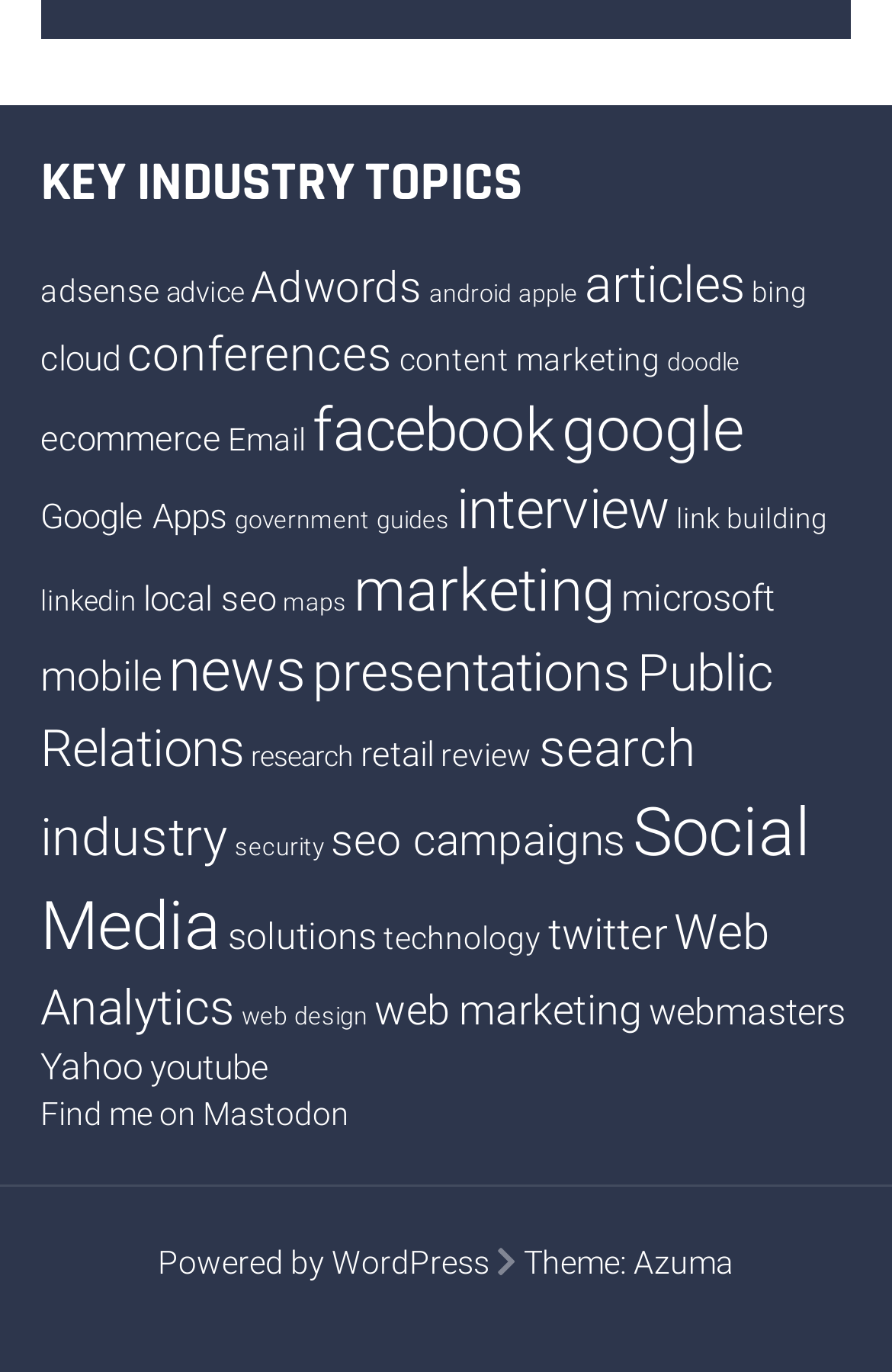Given the webpage screenshot and the description, determine the bounding box coordinates (top-left x, top-left y, bottom-right x, bottom-right y) that define the location of the UI element matching this description: content marketing

[0.448, 0.248, 0.741, 0.274]